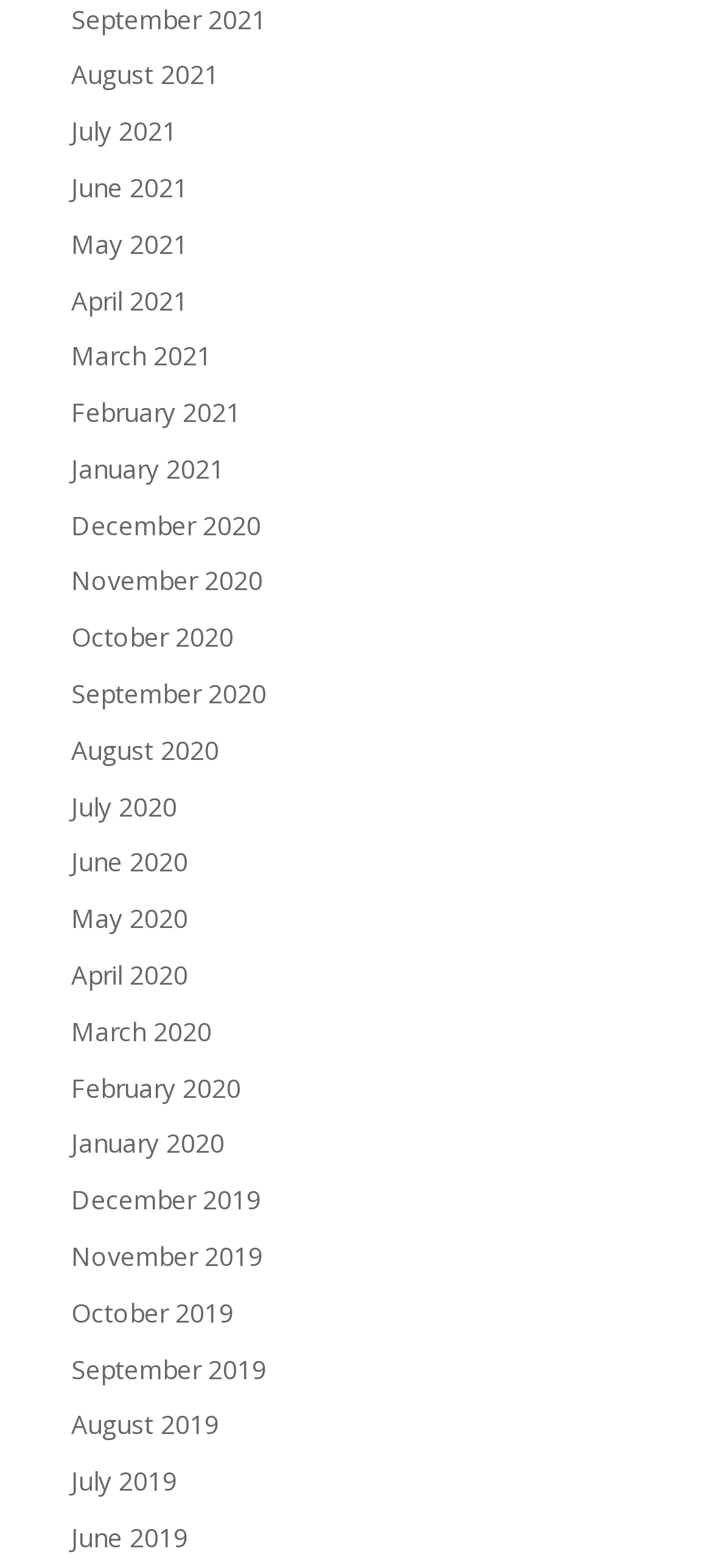How many links are there in total?
Utilize the image to construct a detailed and well-explained answer.

I can count the number of links in the list, which range from September 2021 to June 2019, and find that there are 50 links in total.